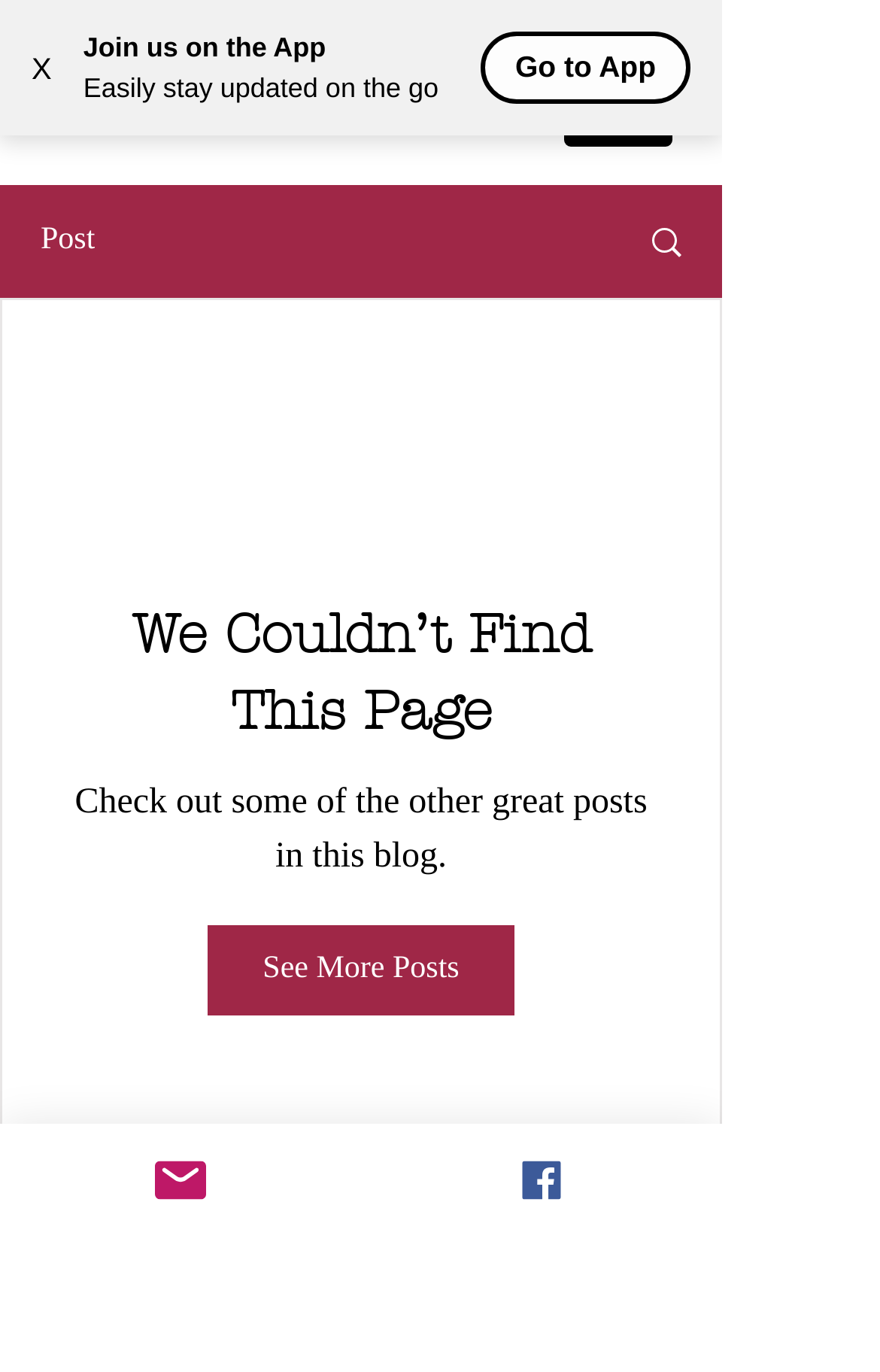Locate the bounding box coordinates of the element to click to perform the following action: 'See more posts'. The coordinates should be given as four float values between 0 and 1, in the form of [left, top, right, bottom].

[0.237, 0.674, 0.583, 0.74]